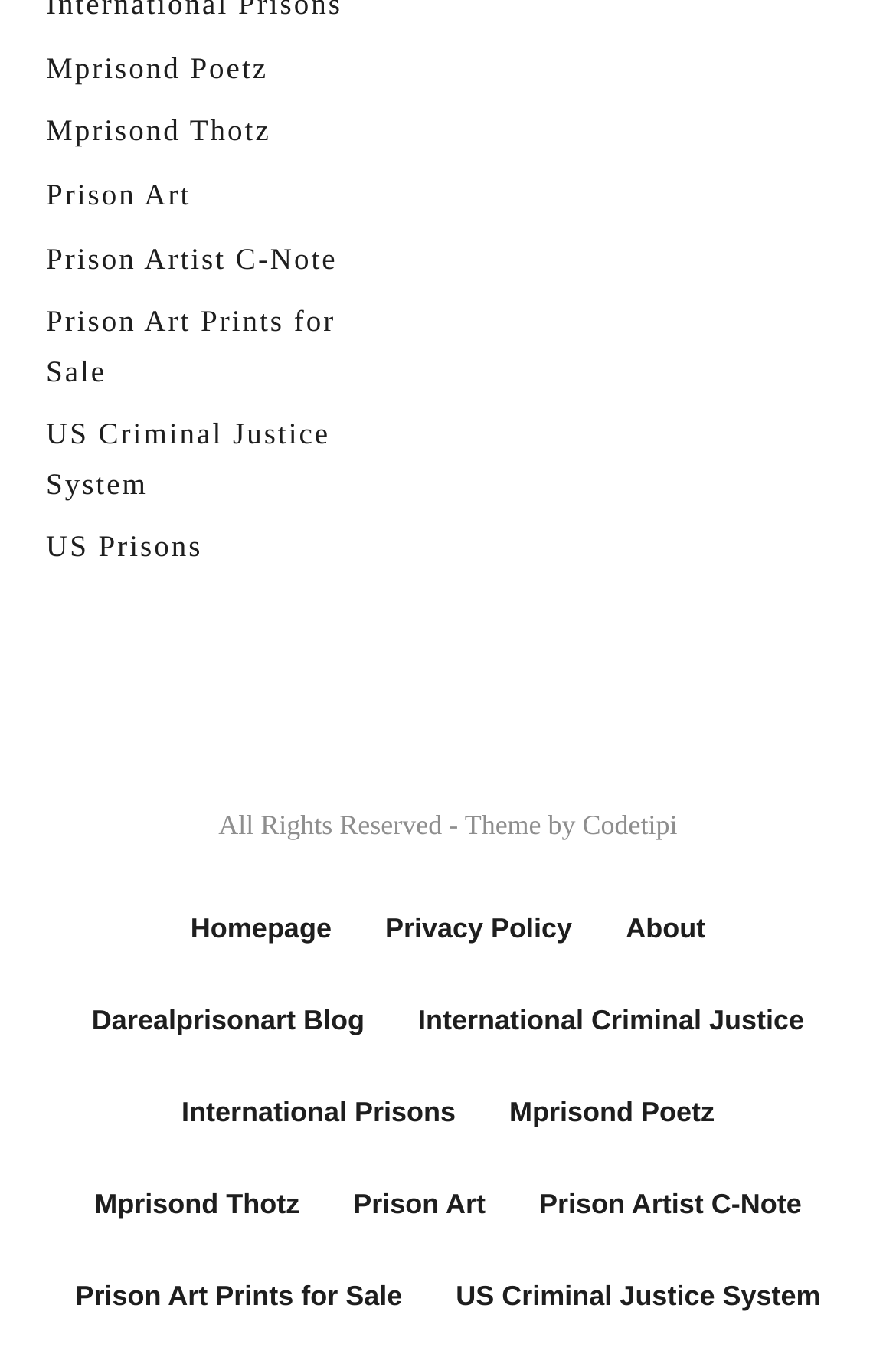Provide a short answer to the following question with just one word or phrase: What is the name of the organization mentioned in the text?

SGJI